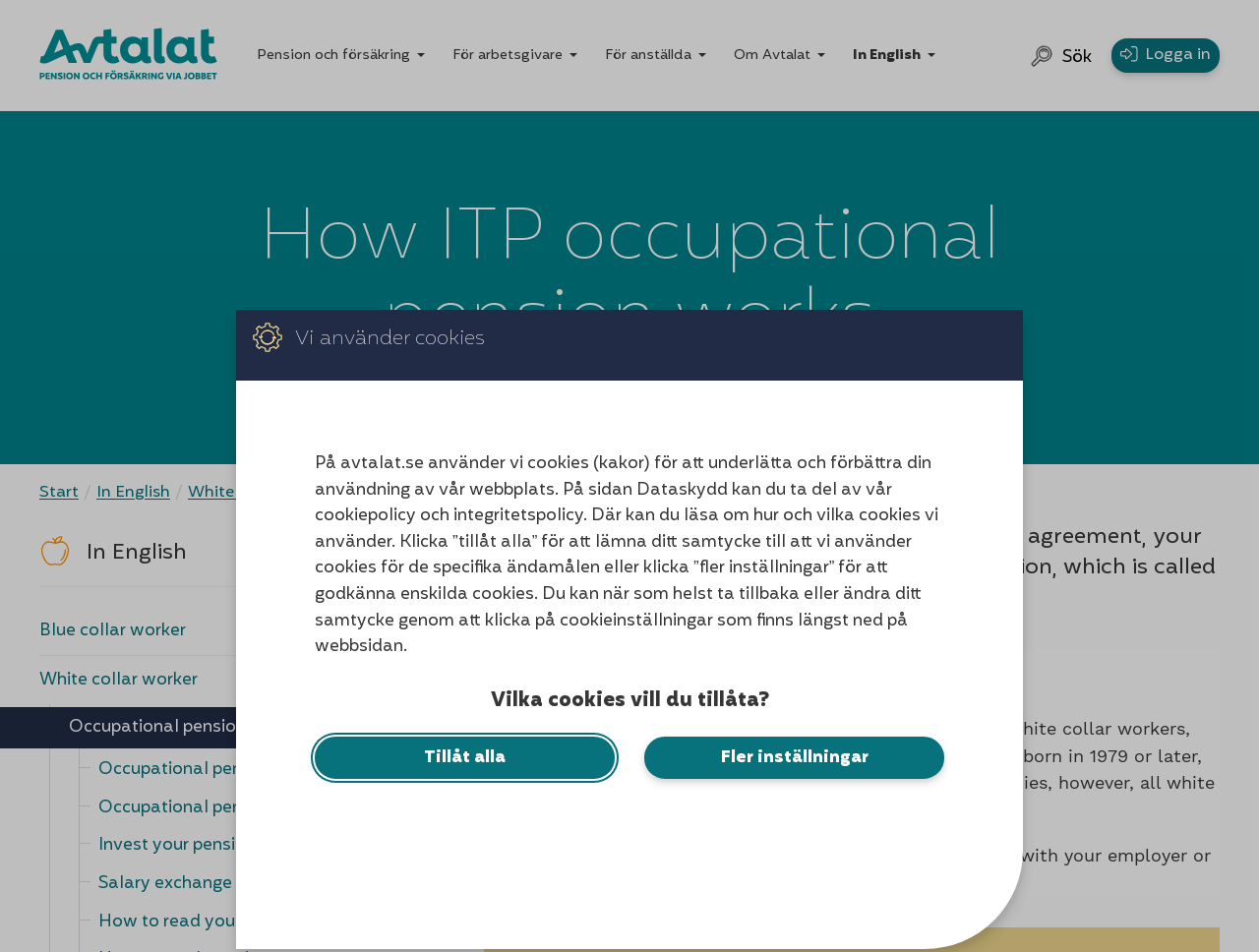What is the relationship between the employer and the occupational pension?
Please provide a comprehensive answer to the question based on the webpage screenshot.

According to the webpage, when you work at a company that has a collective agreement, your employer pays money into your occupational pension, which is called ITP.